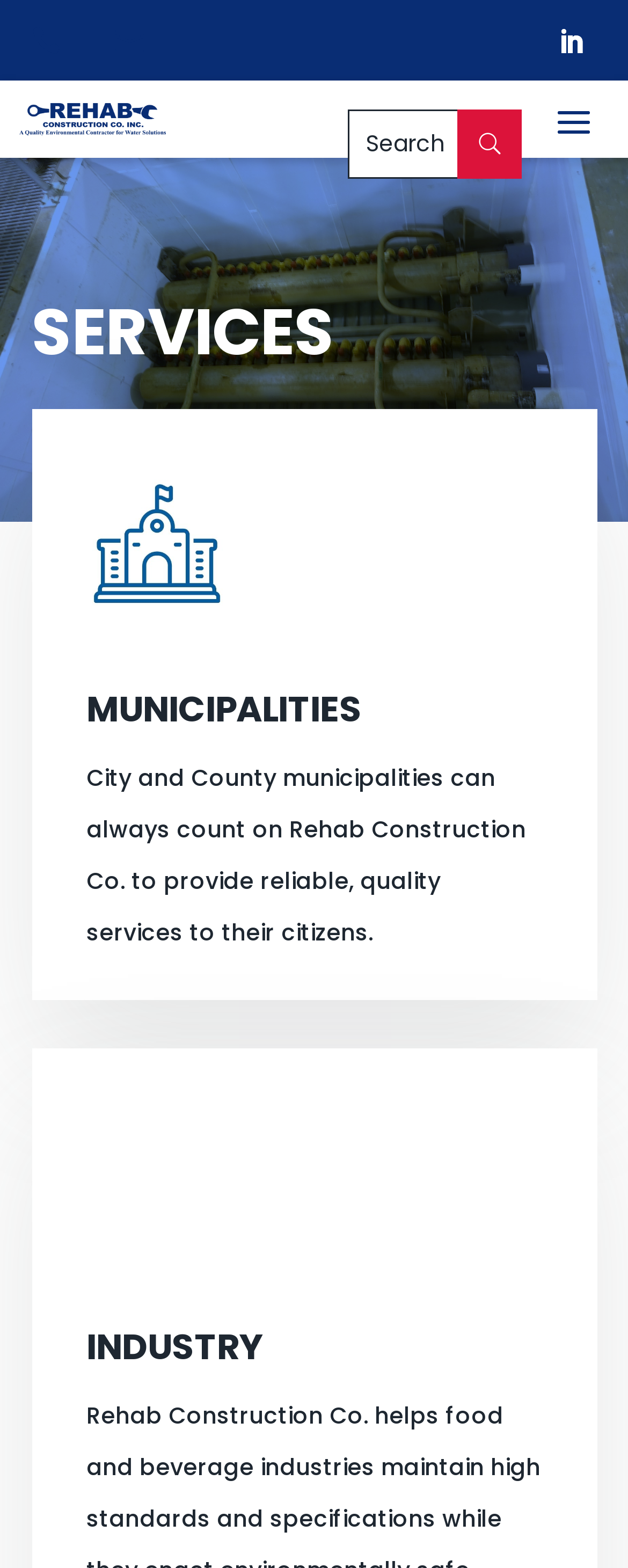Give a one-word or short phrase answer to the question: 
What type of services does Rehab Construction Co. provide?

construction services